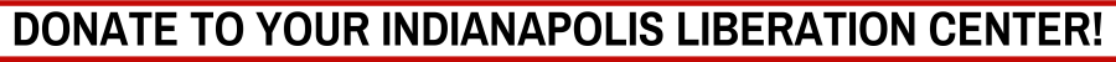Reply to the question with a single word or phrase:
What is the center's commitment to?

Fostering community engagement and activism